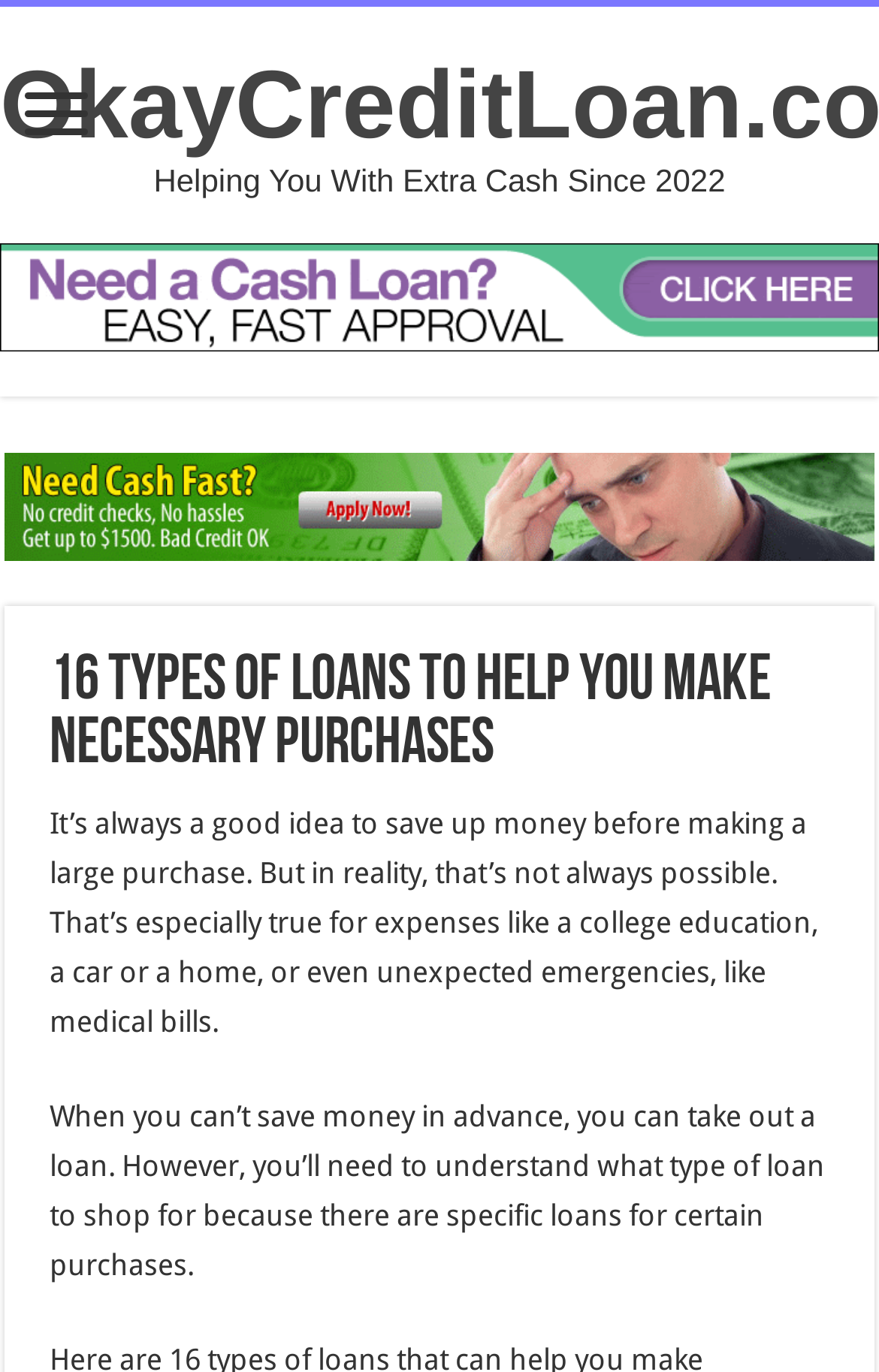Find and extract the text of the primary heading on the webpage.

16 Types of Loans to Help You Make Necessary Purchases